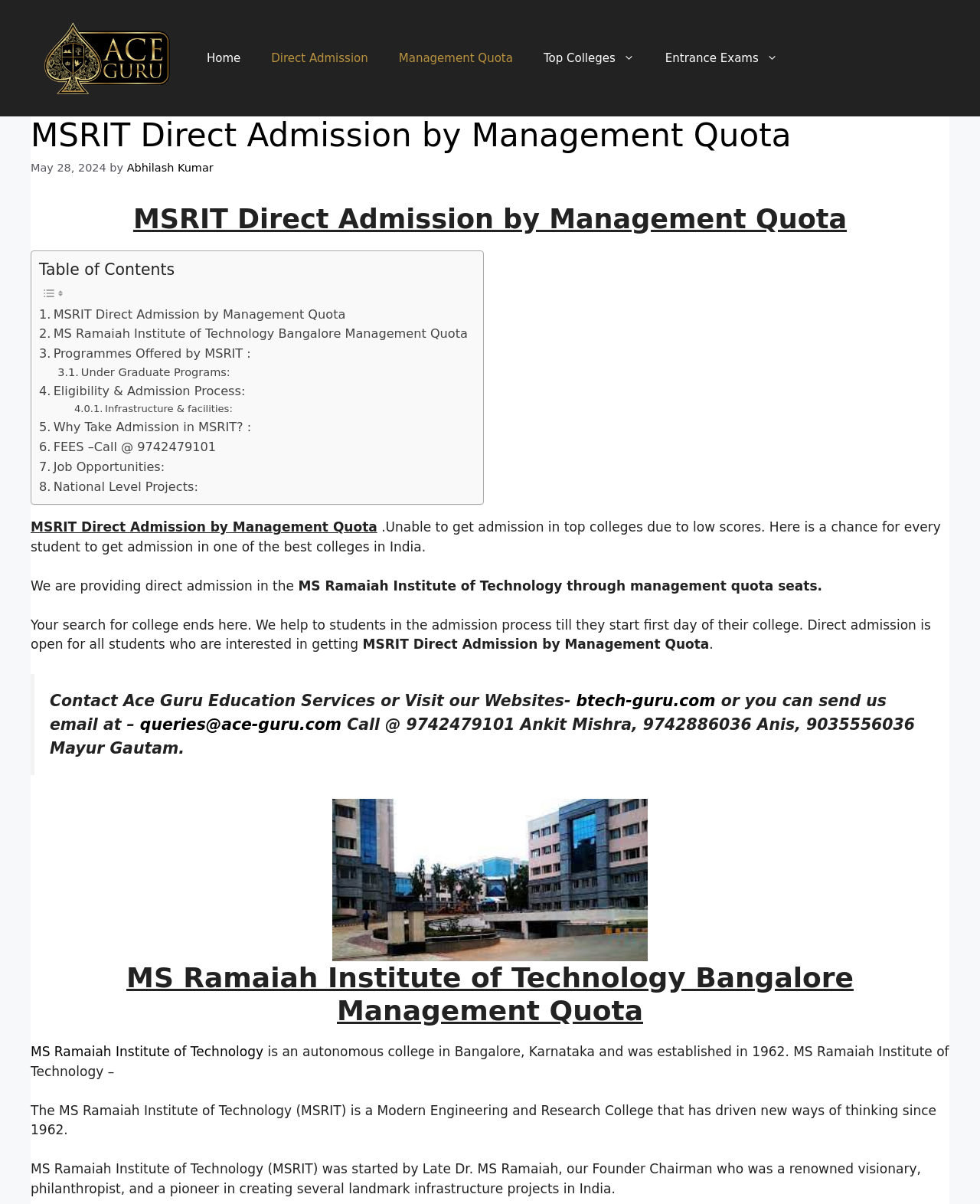Please respond in a single word or phrase: 
What is the year in which MSRIT was established?

1962